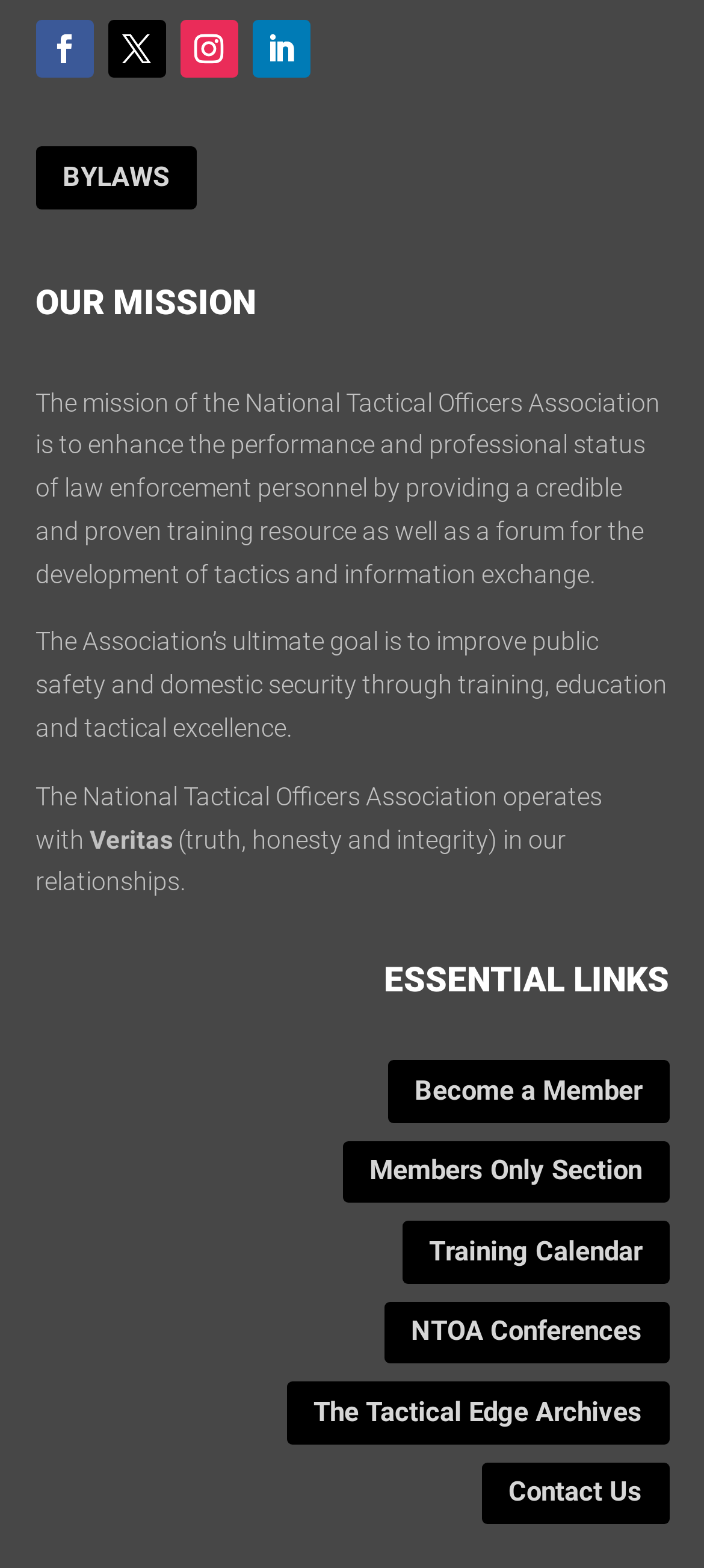Provide a short answer using a single word or phrase for the following question: 
What is the ultimate goal of the Association?

Improve public safety